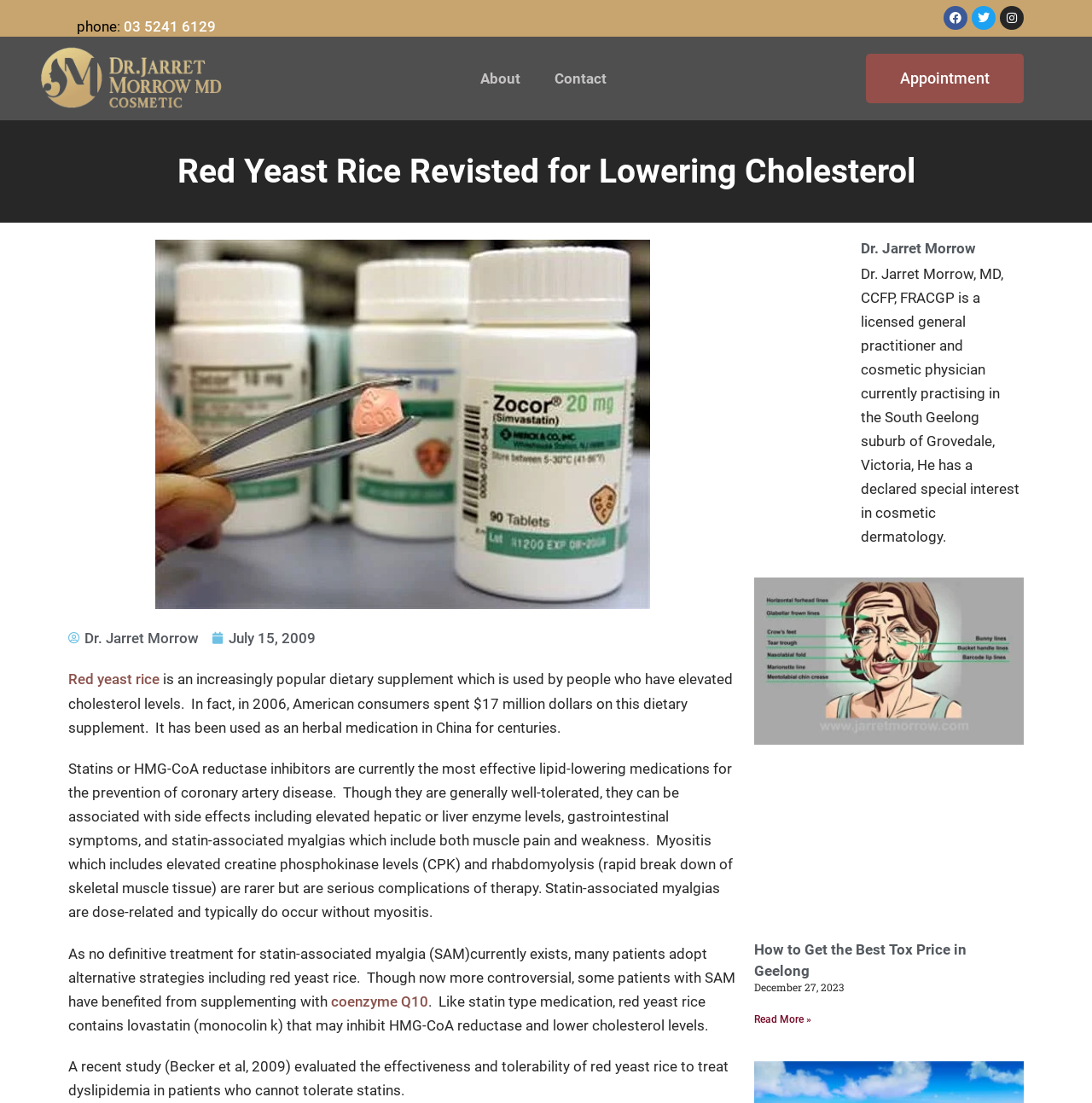What is the topic of the article?
Based on the image, answer the question in a detailed manner.

I determined the topic of the article by reading the heading 'Red Yeast Rice Revisted for Lowering Cholesterol' and the subsequent StaticText that discusses the use of red yeast rice as a dietary supplement for lowering cholesterol levels.